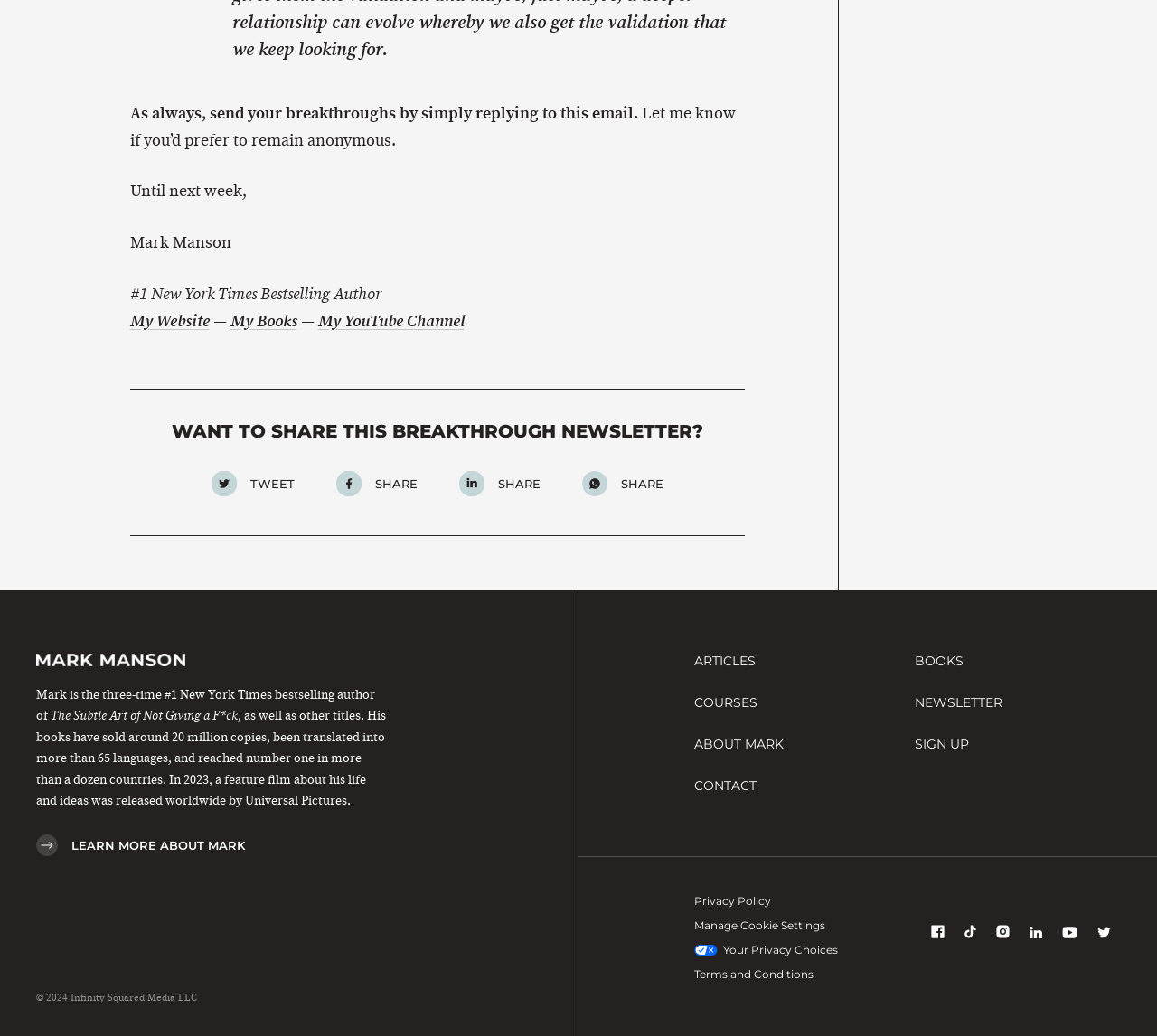Answer the question in one word or a short phrase:
What is the profession of the person mentioned on this webpage?

Author